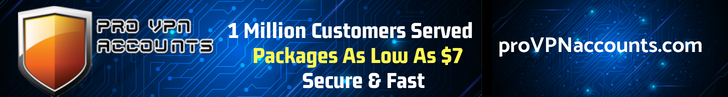Reply to the question with a single word or phrase:
What is the starting price of the packages?

$7